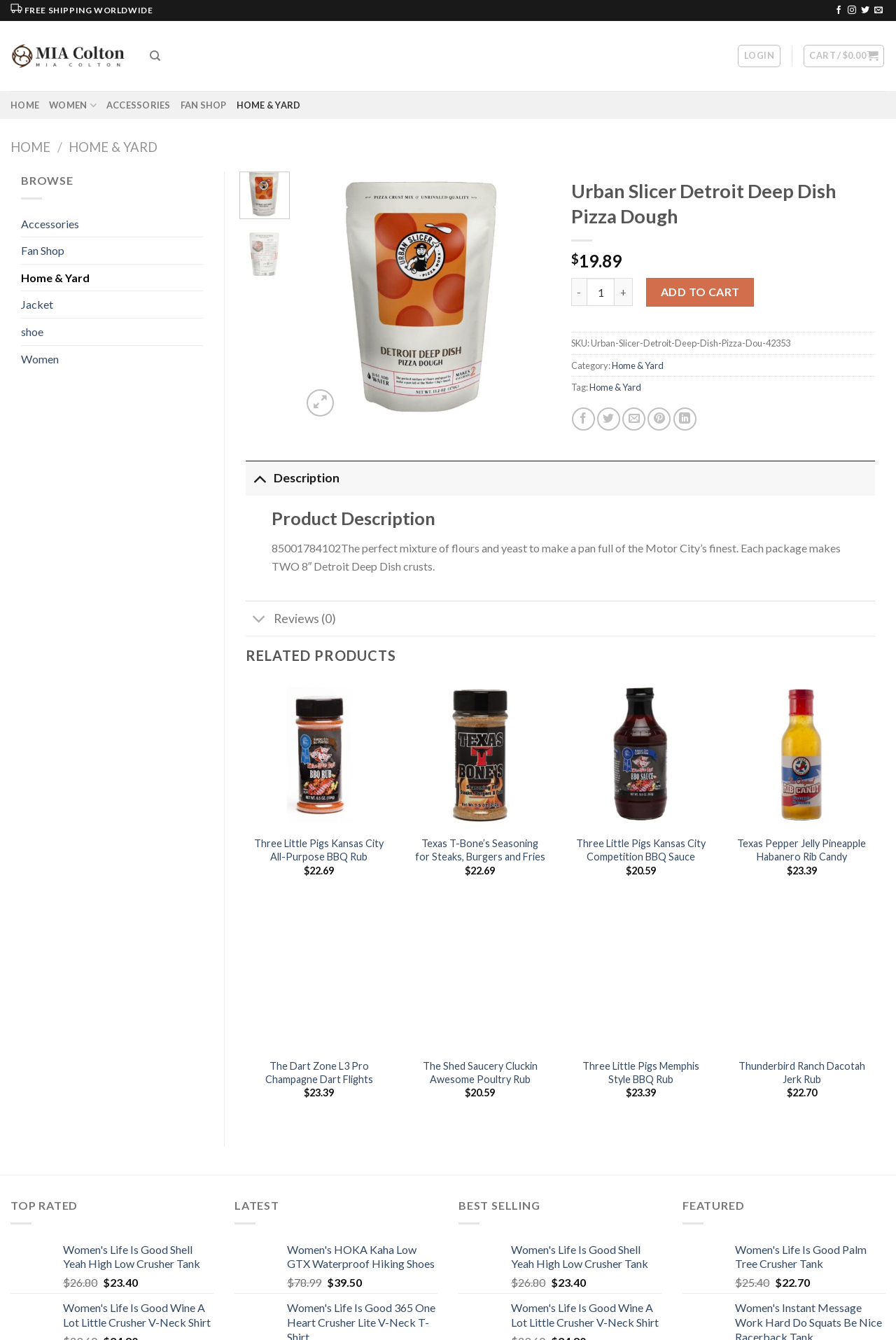Use a single word or phrase to answer the question:
How much does the product cost?

$19.89